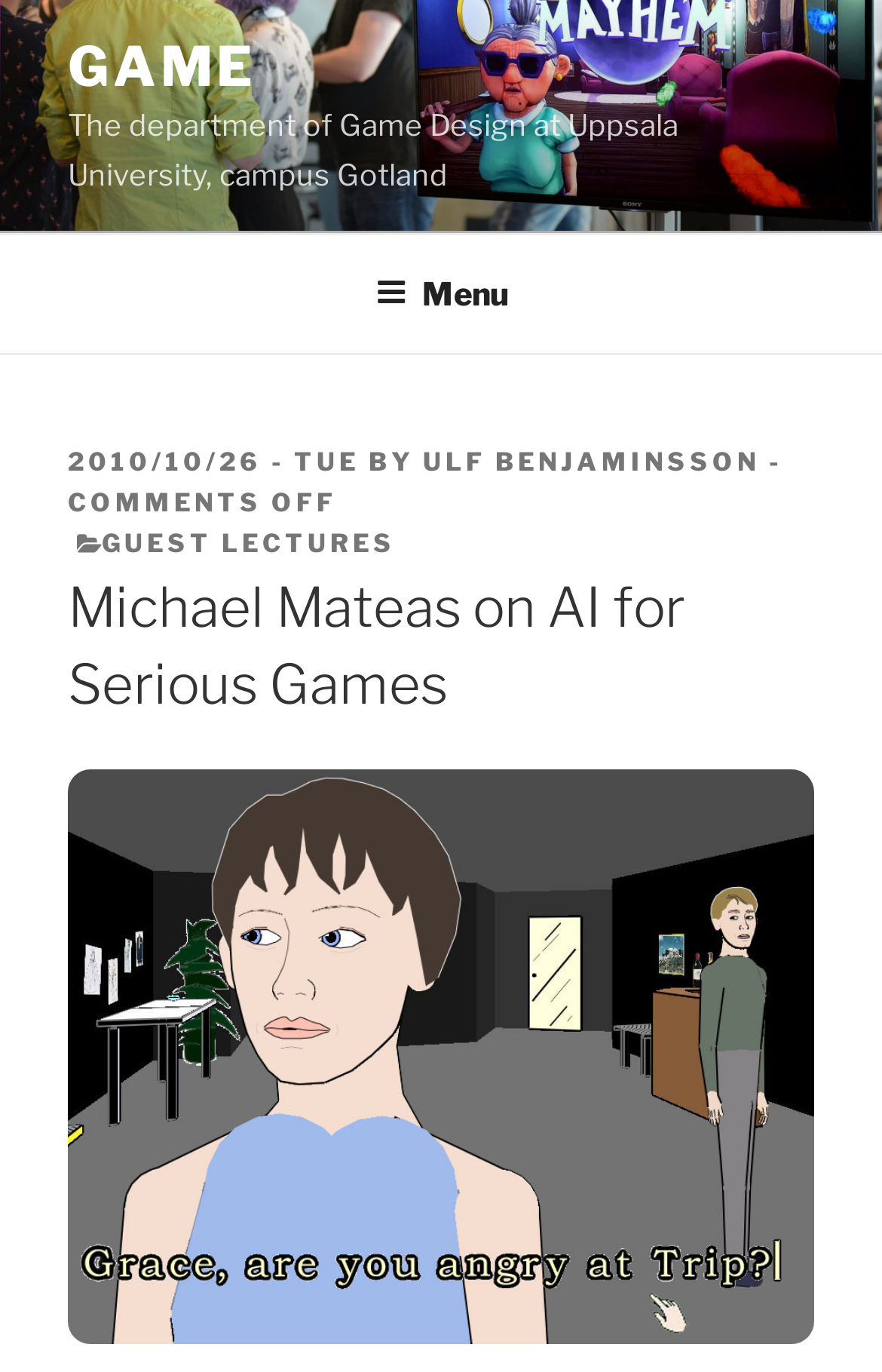Who is the author of the post?
Using the details shown in the screenshot, provide a comprehensive answer to the question.

I found the answer by looking at the link element 'ULF BENJAMINSSON' which is a child of the header element.